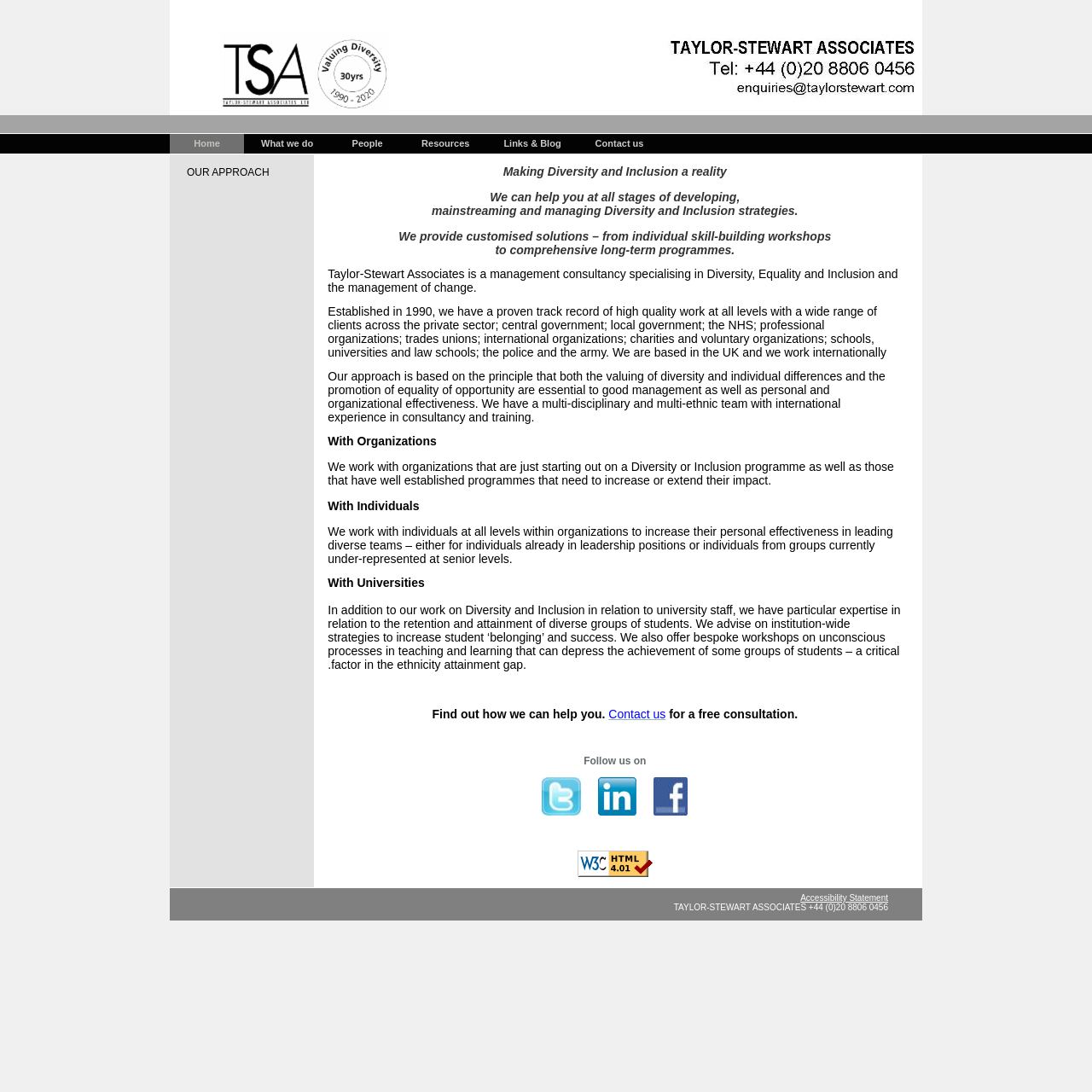Reply to the question with a single word or phrase:
What services do they provide?

Diversity and Inclusion strategies